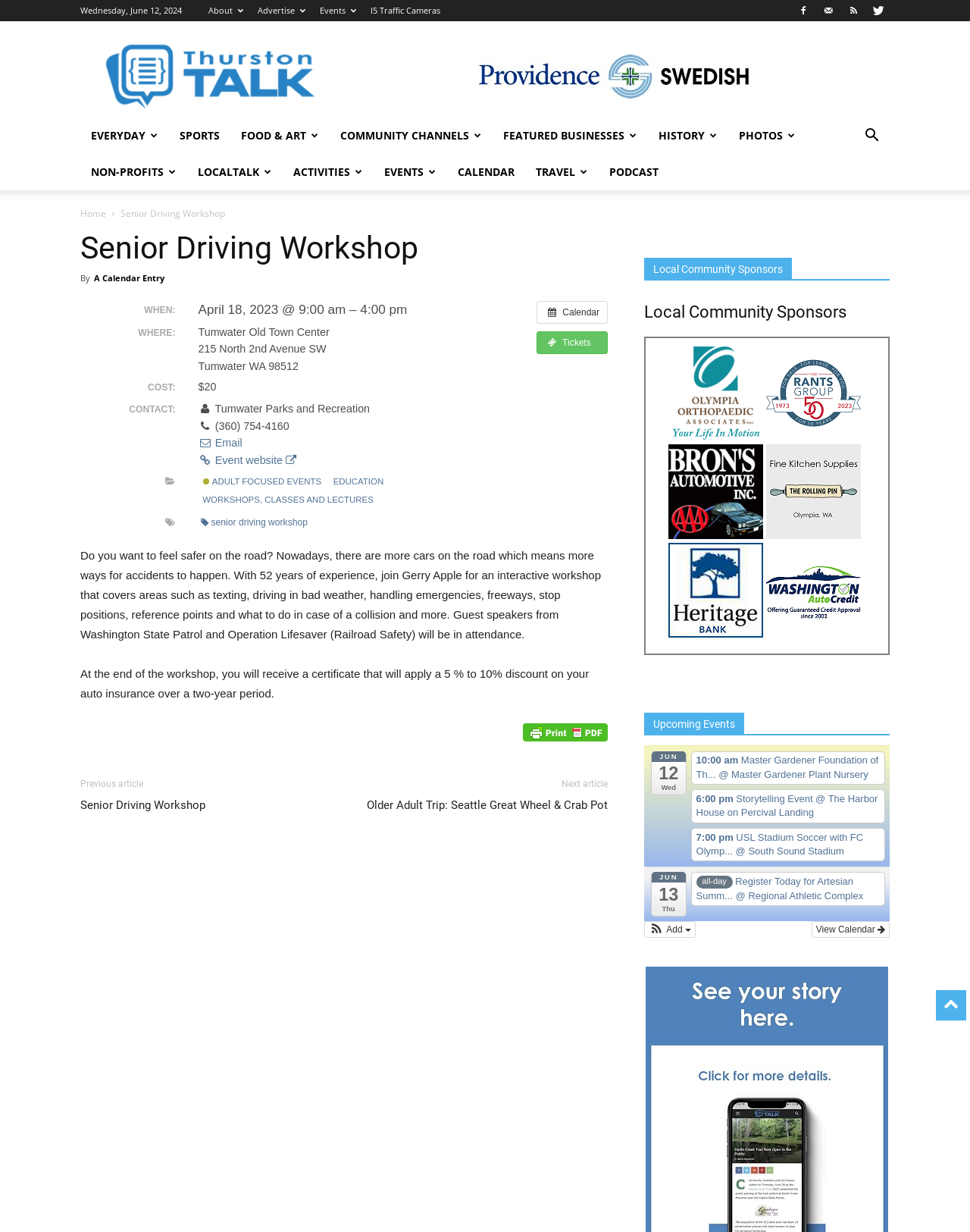What is the benefit of attending the workshop?
Using the image as a reference, deliver a detailed and thorough answer to the question.

According to the event description, at the end of the workshop, attendees will receive a certificate that will apply a 5% to 10% discount on their auto insurance over a two-year period.